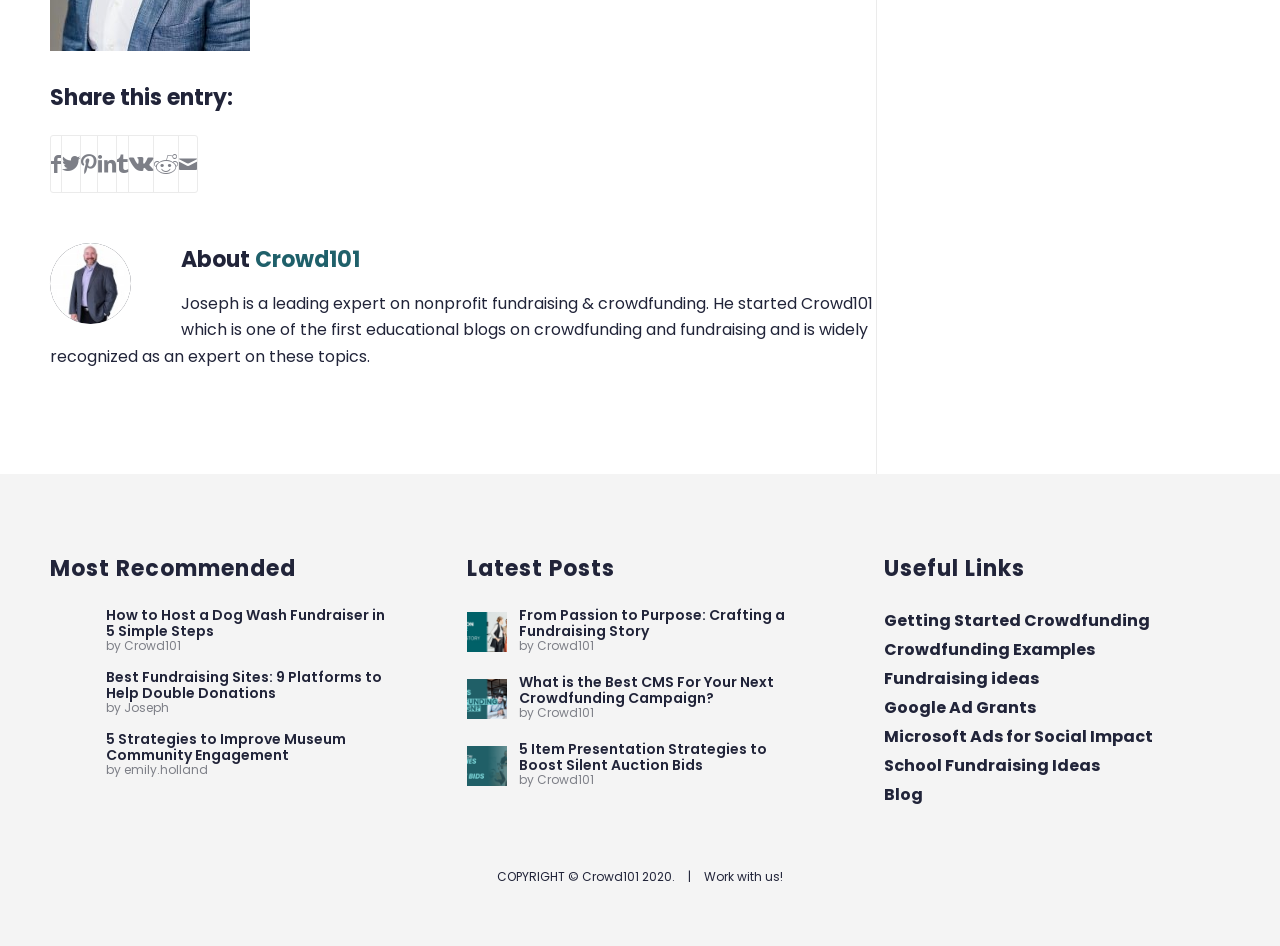Please specify the bounding box coordinates of the region to click in order to perform the following instruction: "Learn about the Best CMS For Your Next Crowdfunding Campaign".

[0.365, 0.713, 0.635, 0.746]